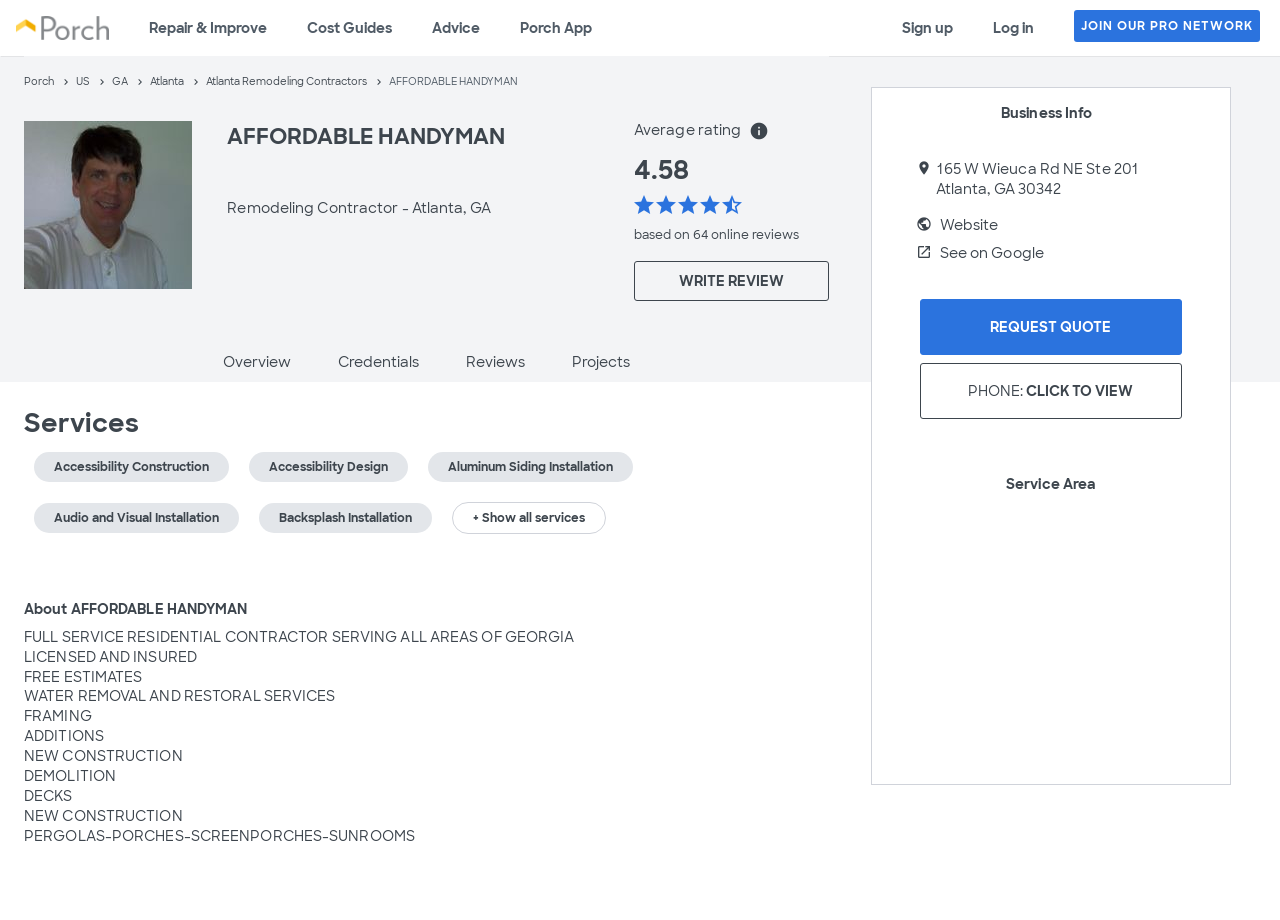Please answer the following question using a single word or phrase: 
What is the name of the remodeling contractor?

AFFORDABLE HANDYMAN